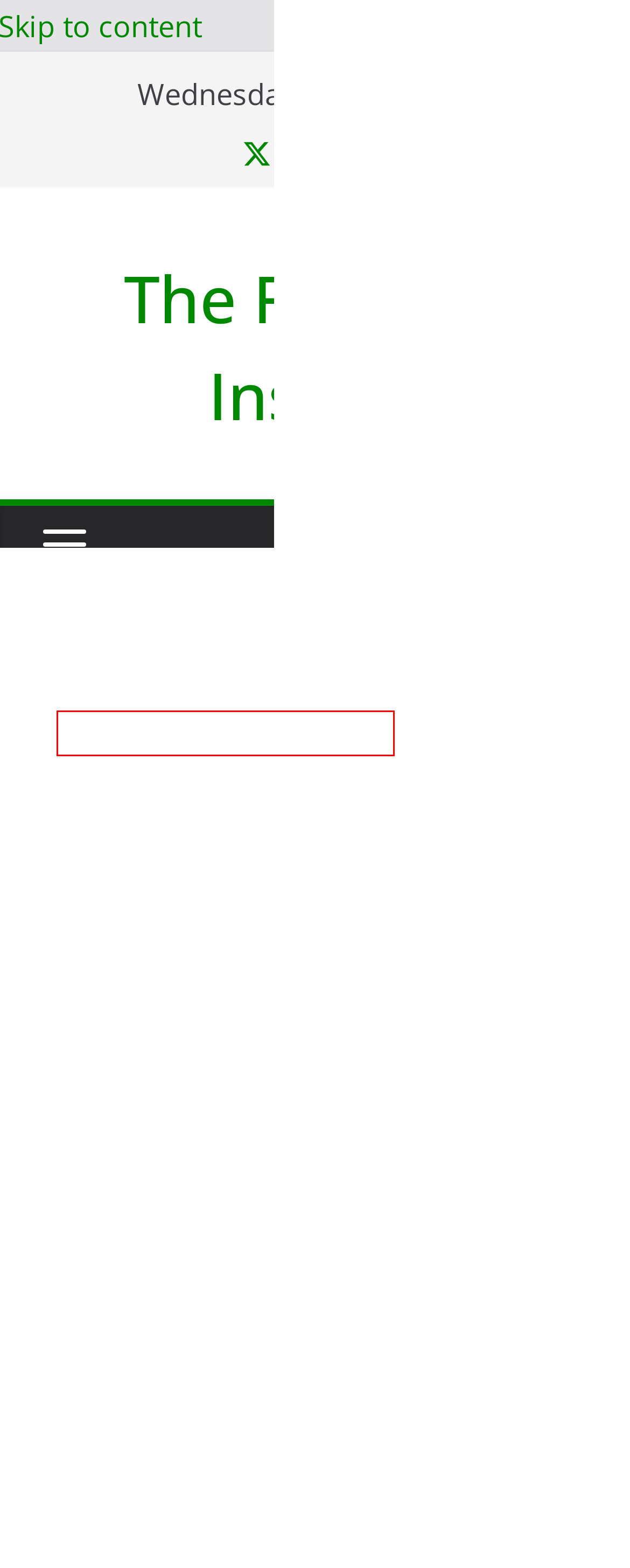You are given a screenshot of a webpage with a red rectangle bounding box around an element. Choose the best webpage description that matches the page after clicking the element in the bounding box. Here are the candidates:
A. Maximizing Profit: Selling Your Farm Land Wisely
B. Effective Marketing for Modern Farmers
C. Green Revolution 2.0: Eco-Friendly Farming Rises
D. The Farming Insider
E. Crop Cultivation and Management
F. Renewable Energy in Farms: Sun, Wind, Biomass
G. Nicholas Idoko Technologies - Innovating Tech, Educating Coders, Empowering Communities
H. Sustainable Grazing: Balancing Land & Livestock

E